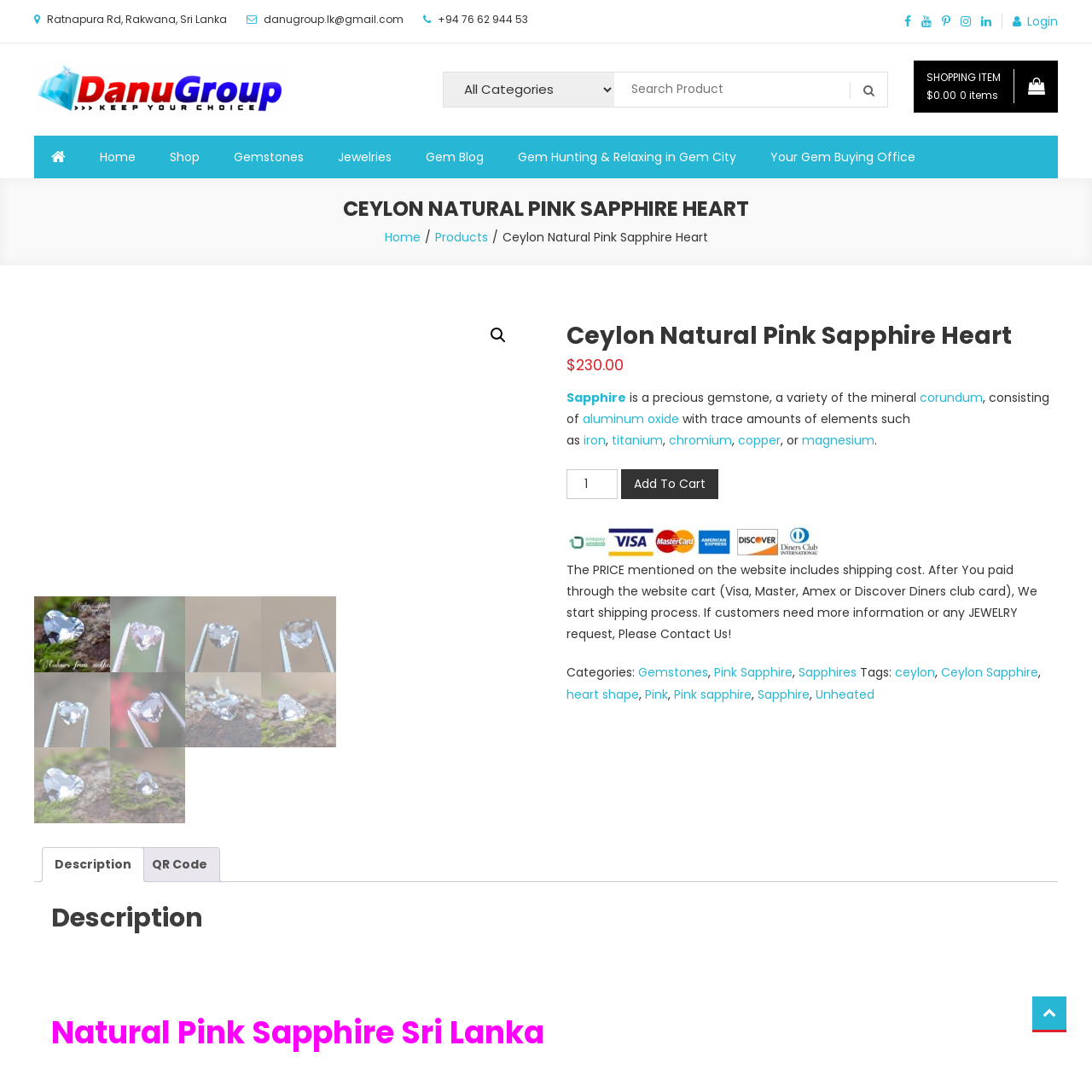What is the emphasis of the Danu Group?
Direct your attention to the area of the image outlined in red and provide a detailed response based on the visual information available.

The caption states that the logo of the Danu Group reflects the company's emphasis on quality and authenticity in sourcing gemstones, indicating that the Danu Group prioritizes these aspects.